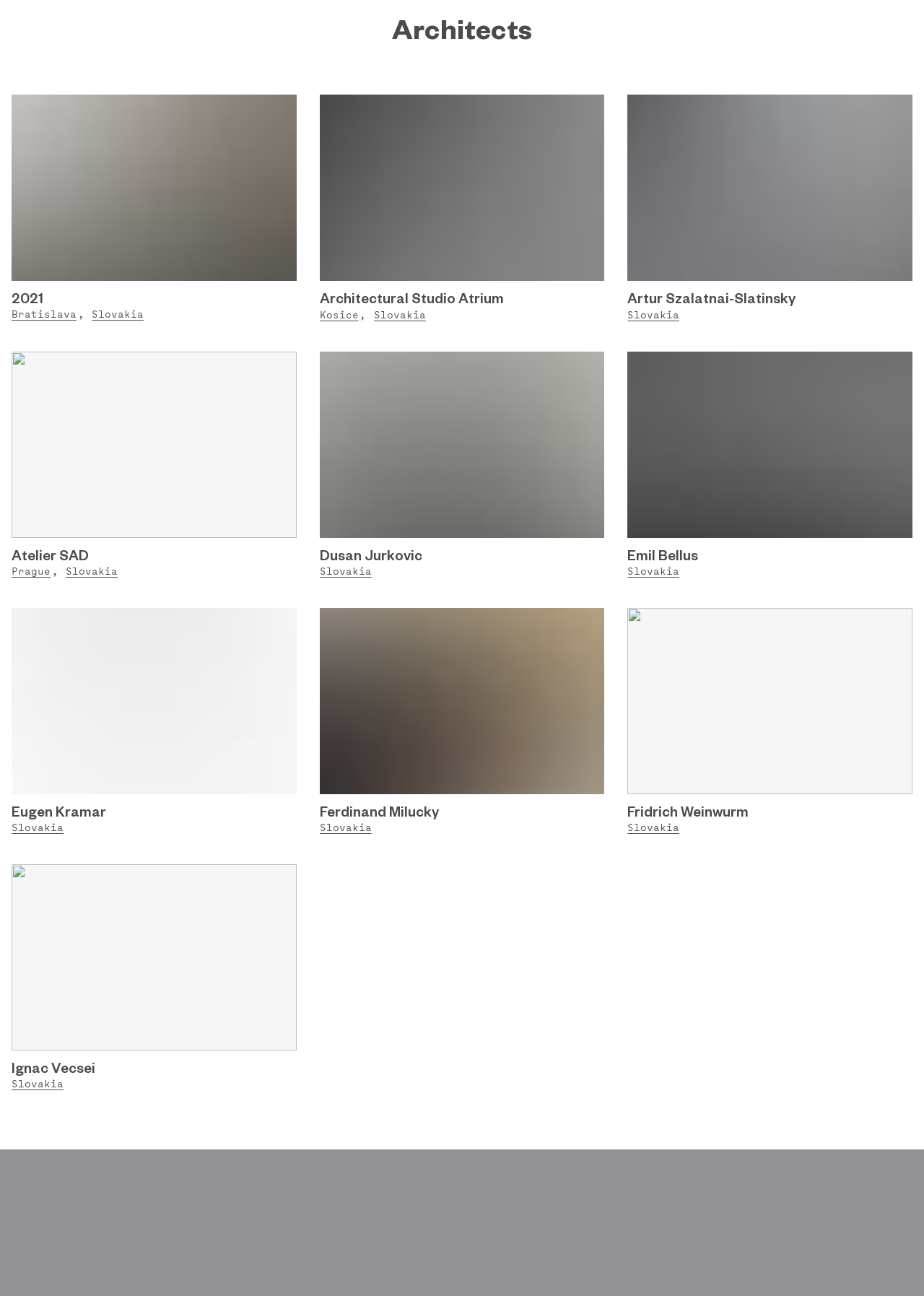Please determine the bounding box coordinates for the element with the description: "Dusan Jurkovic".

[0.346, 0.421, 0.649, 0.436]